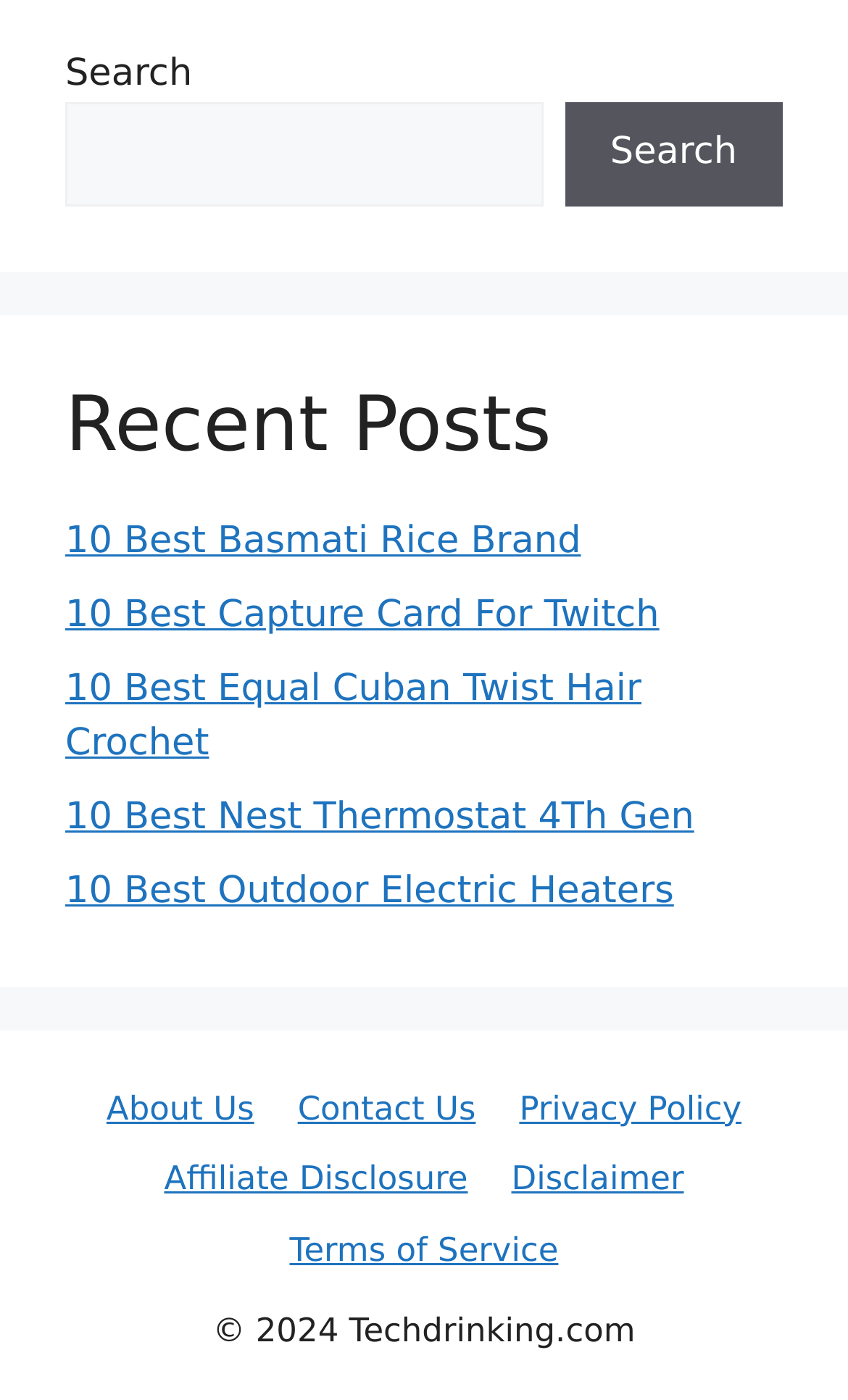Please locate the bounding box coordinates of the element that should be clicked to complete the given instruction: "Check the Privacy Policy".

[0.612, 0.778, 0.874, 0.806]